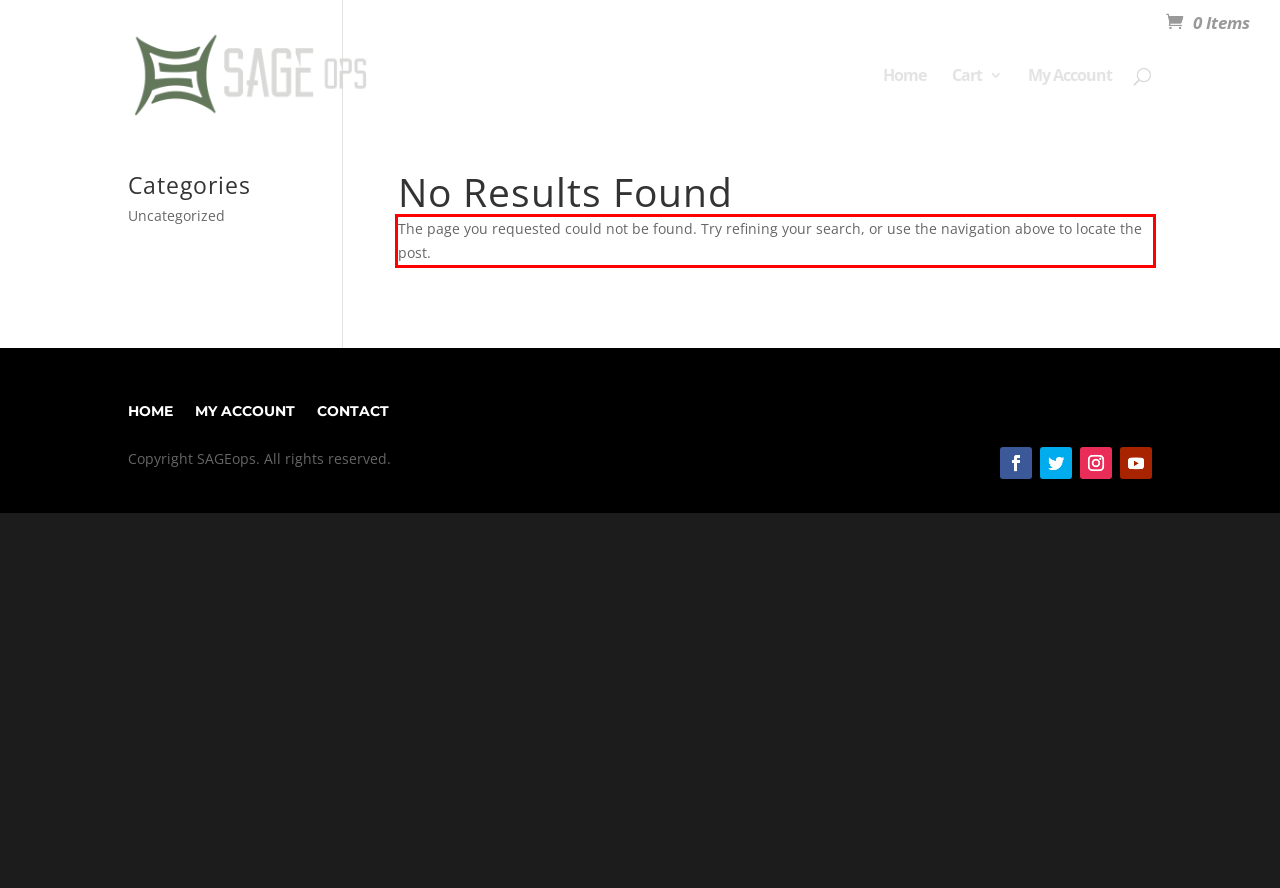Examine the webpage screenshot and use OCR to obtain the text inside the red bounding box.

The page you requested could not be found. Try refining your search, or use the navigation above to locate the post.